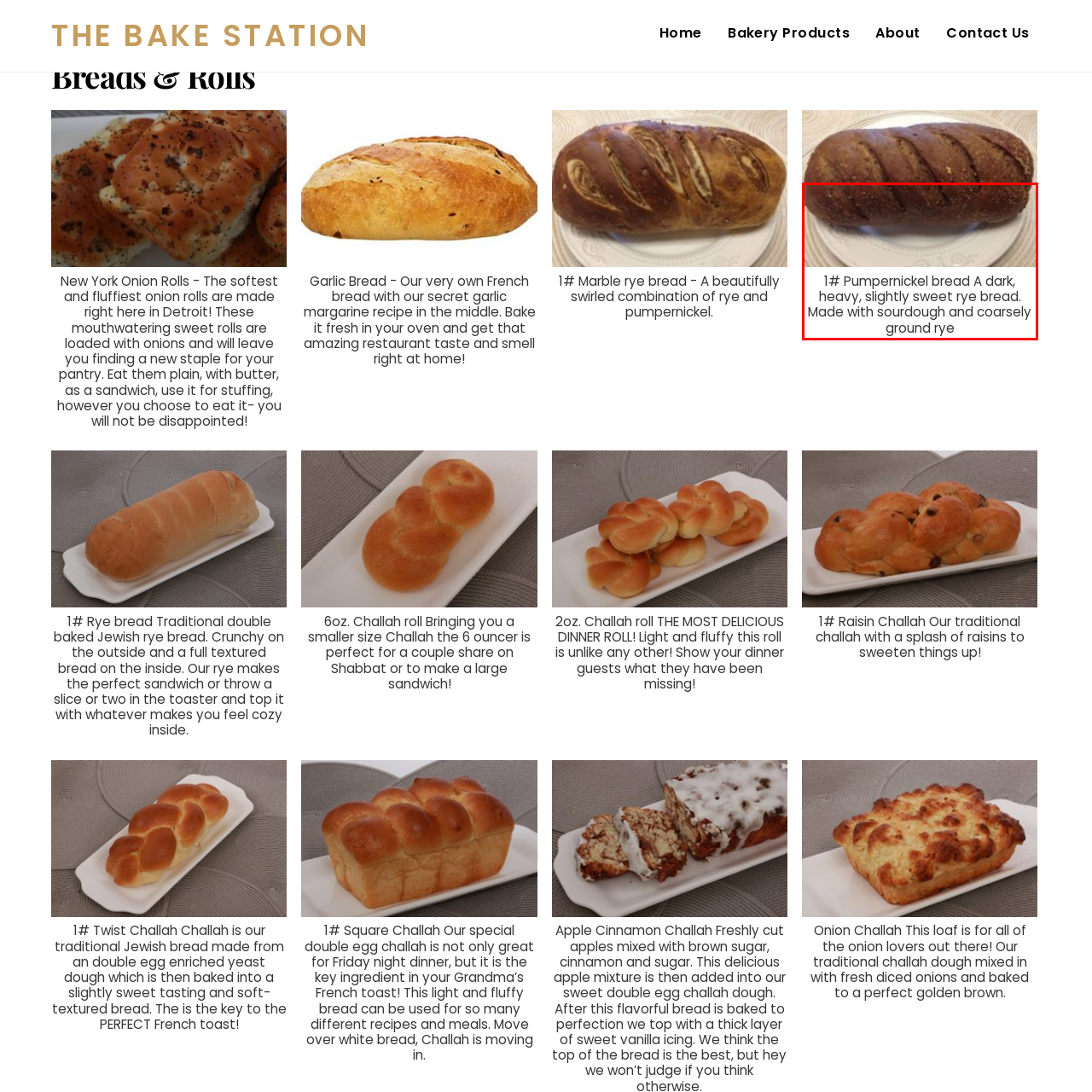Observe the section highlighted in yellow, What is the bread made of? 
Please respond using a single word or phrase.

Sourdough and coarsely ground rye